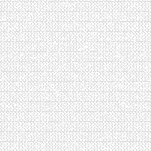Kindly respond to the following question with a single word or a brief phrase: 
What is the focus of DG Carpet Cleaning's service?

Cleanliness and hygiene